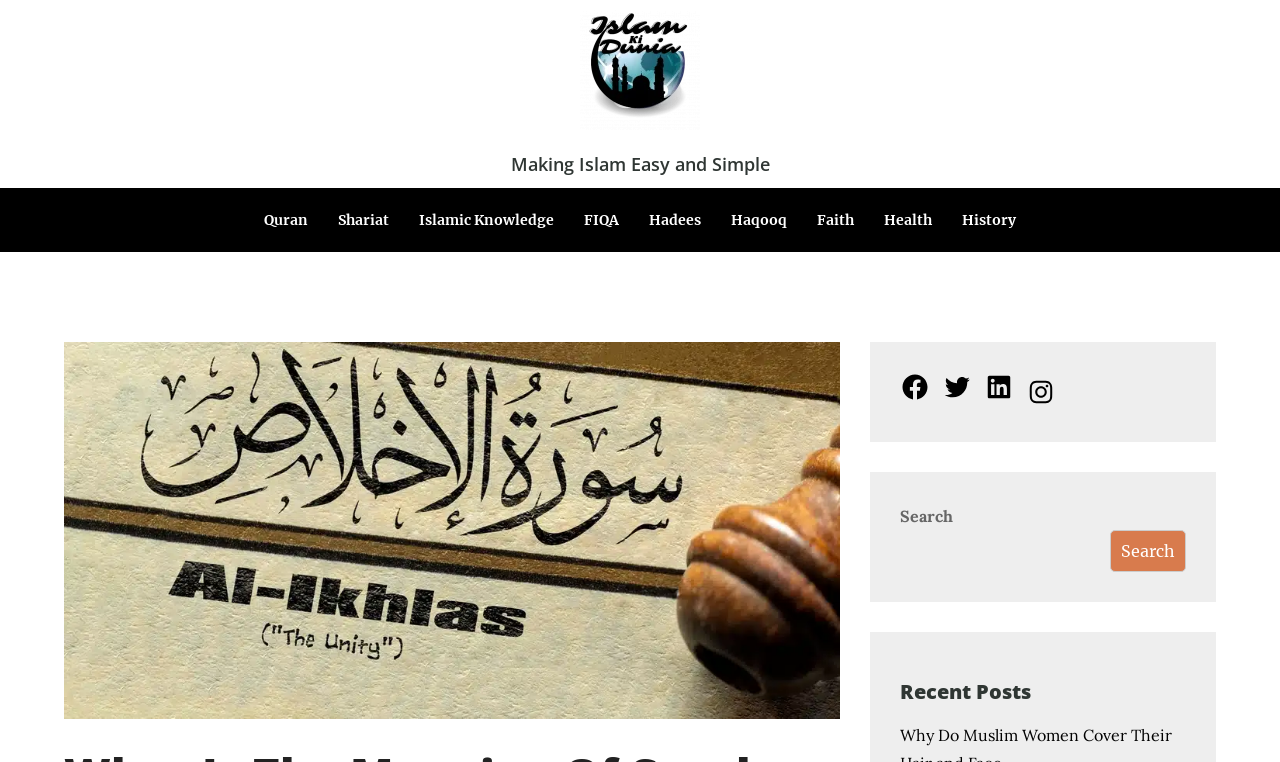What is the purpose of the search bar?
Refer to the image and give a detailed answer to the query.

The search bar is located at the bottom of the webpage and has a placeholder text 'Search'. This suggests that the purpose of the search bar is to search the website for specific content.